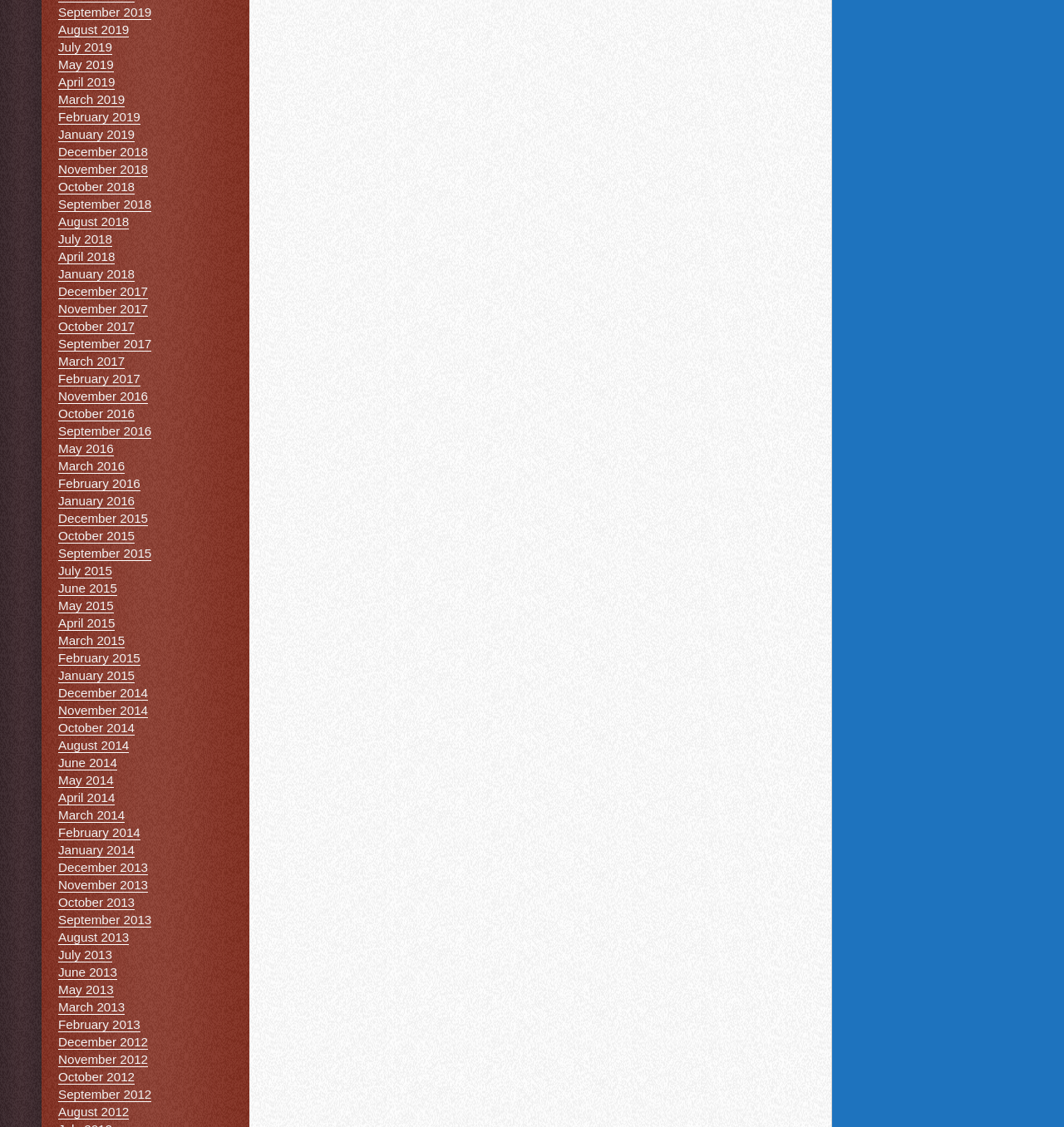Specify the bounding box coordinates of the area that needs to be clicked to achieve the following instruction: "View December 2012".

[0.055, 0.918, 0.139, 0.931]